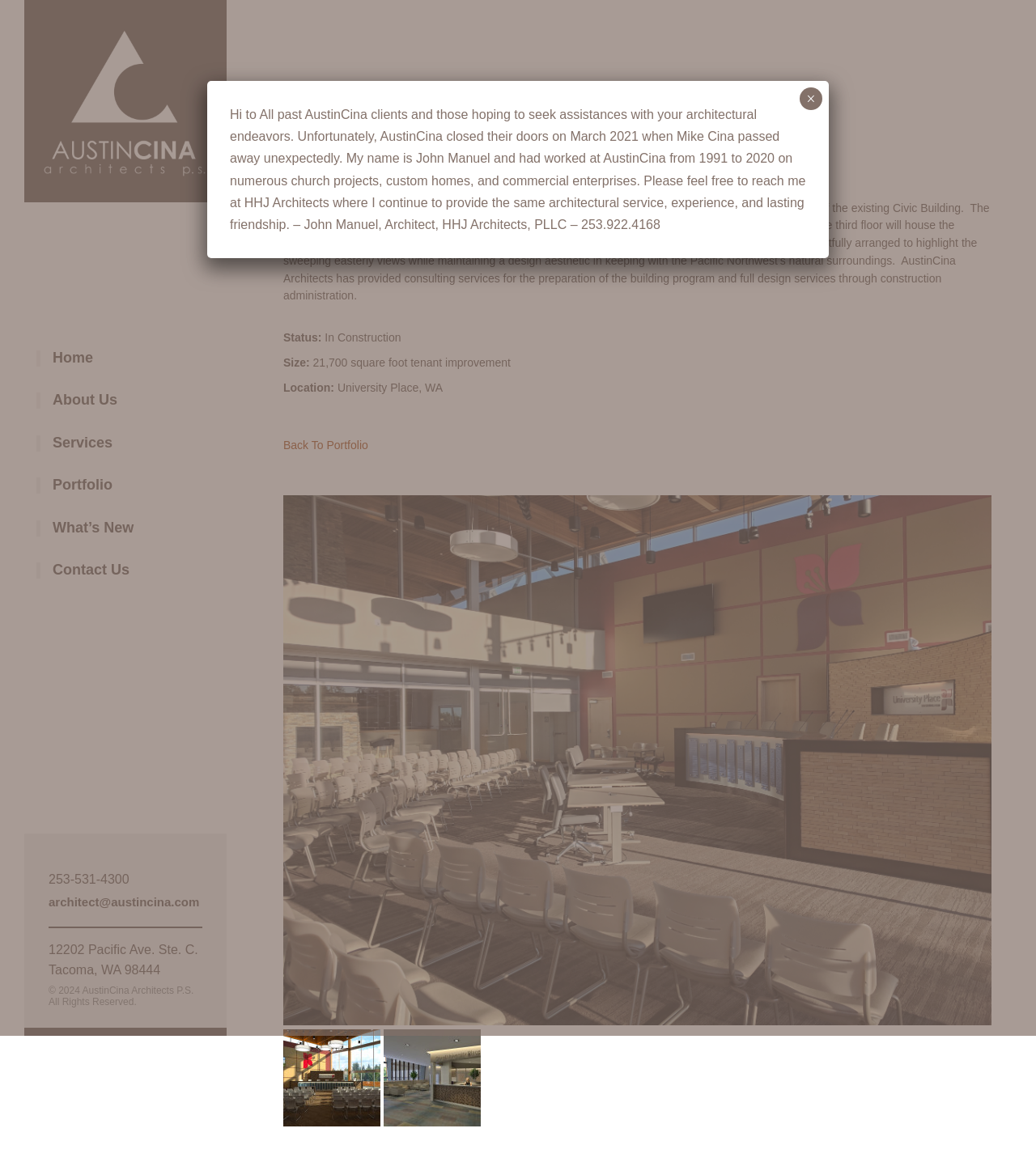Identify the bounding box coordinates of the section that should be clicked to achieve the task described: "Click the 'Home' link".

[0.051, 0.296, 0.09, 0.327]